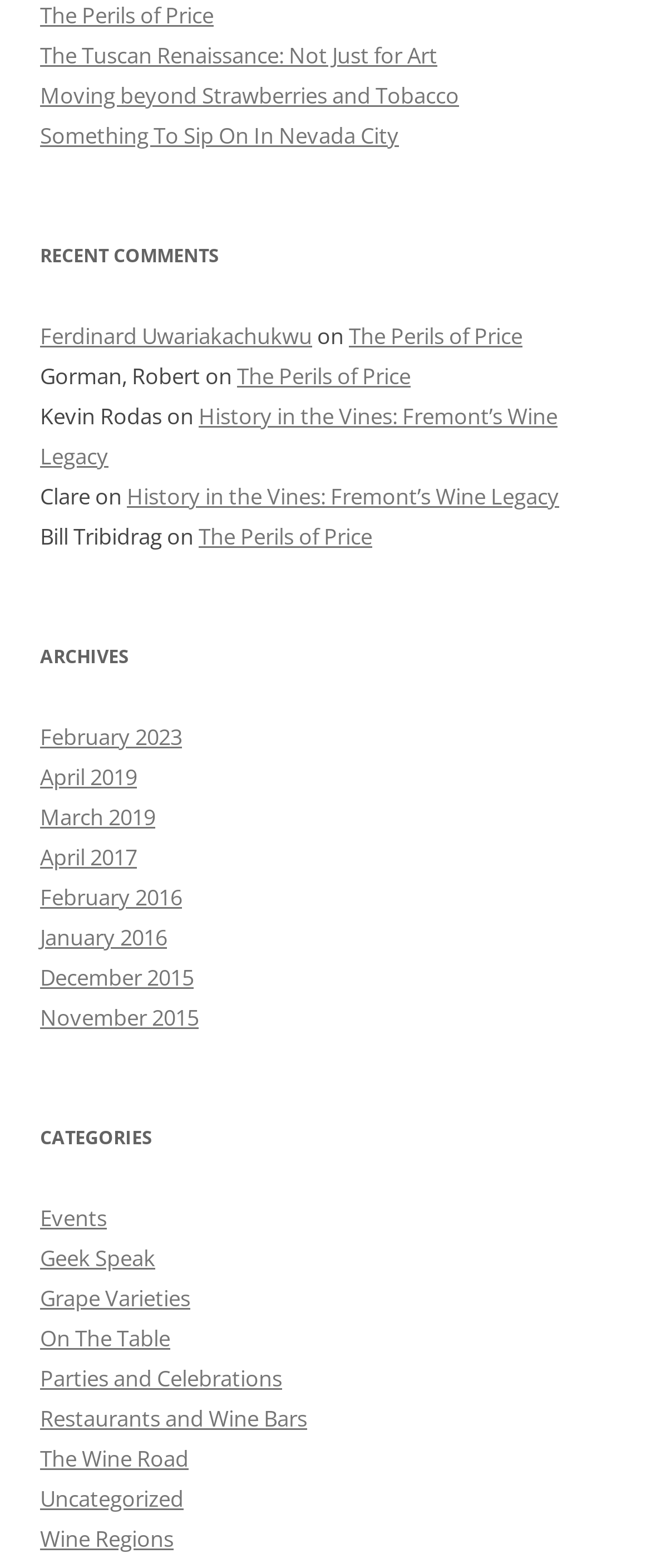Give a one-word or one-phrase response to the question: 
Who is the author of the second recent comment?

Gorman, Robert